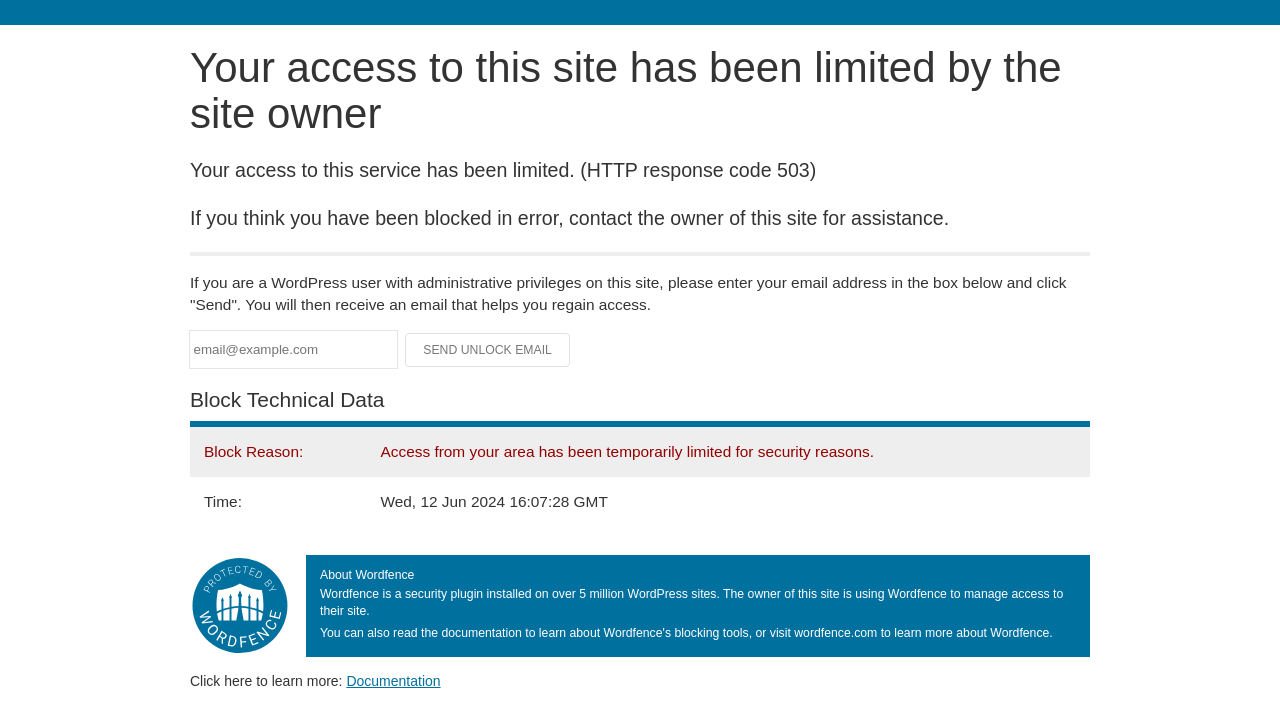Answer the question briefly using a single word or phrase: 
What is the name of the security plugin installed on the site?

Wordfence